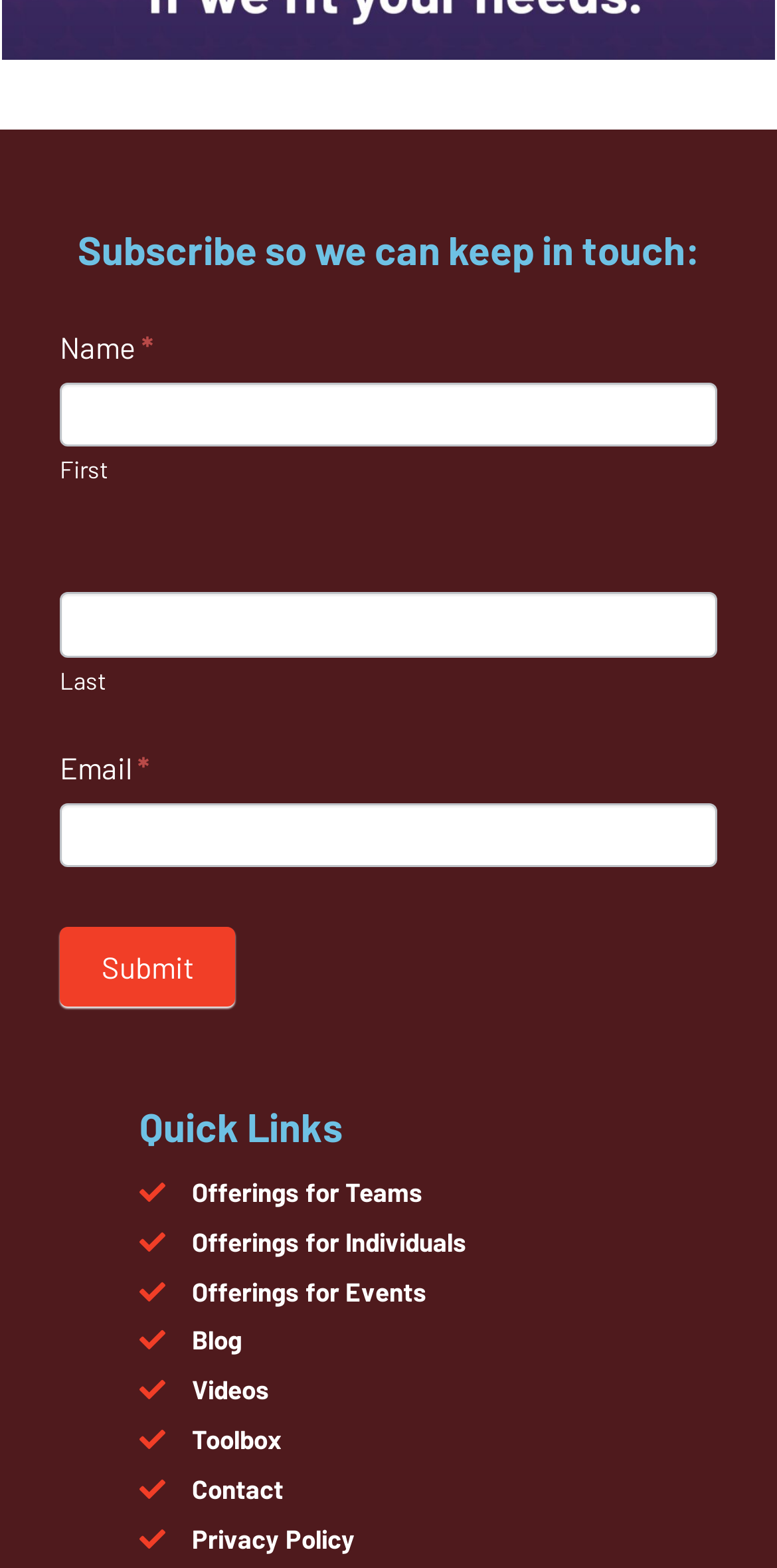Specify the bounding box coordinates of the area to click in order to execute this command: 'Visit the blog'. The coordinates should consist of four float numbers ranging from 0 to 1, and should be formatted as [left, top, right, bottom].

[0.179, 0.845, 0.311, 0.866]